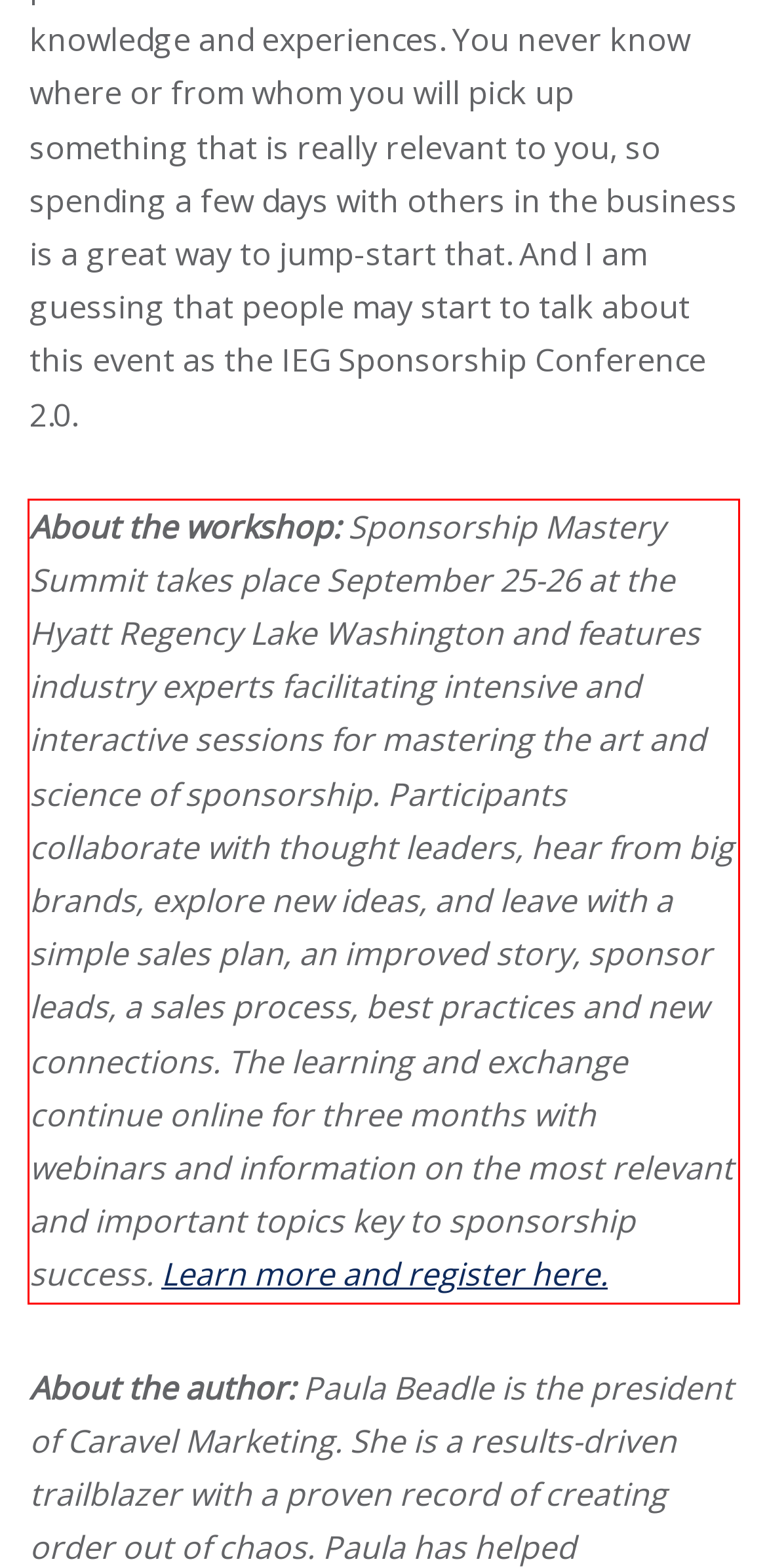There is a screenshot of a webpage with a red bounding box around a UI element. Please use OCR to extract the text within the red bounding box.

About the workshop: Sponsorship Mastery Summit takes place September 25-26 at the Hyatt Regency Lake Washington and features industry experts facilitating intensive and interactive sessions for mastering the art and science of sponsorship. Participants collaborate with thought leaders, hear from big brands, explore new ideas, and leave with a simple sales plan, an improved story, sponsor leads, a sales process, best practices and new connections. The learning and exchange continue online for three months with webinars and information on the most relevant and important topics key to sponsorship success. Learn more and register here.